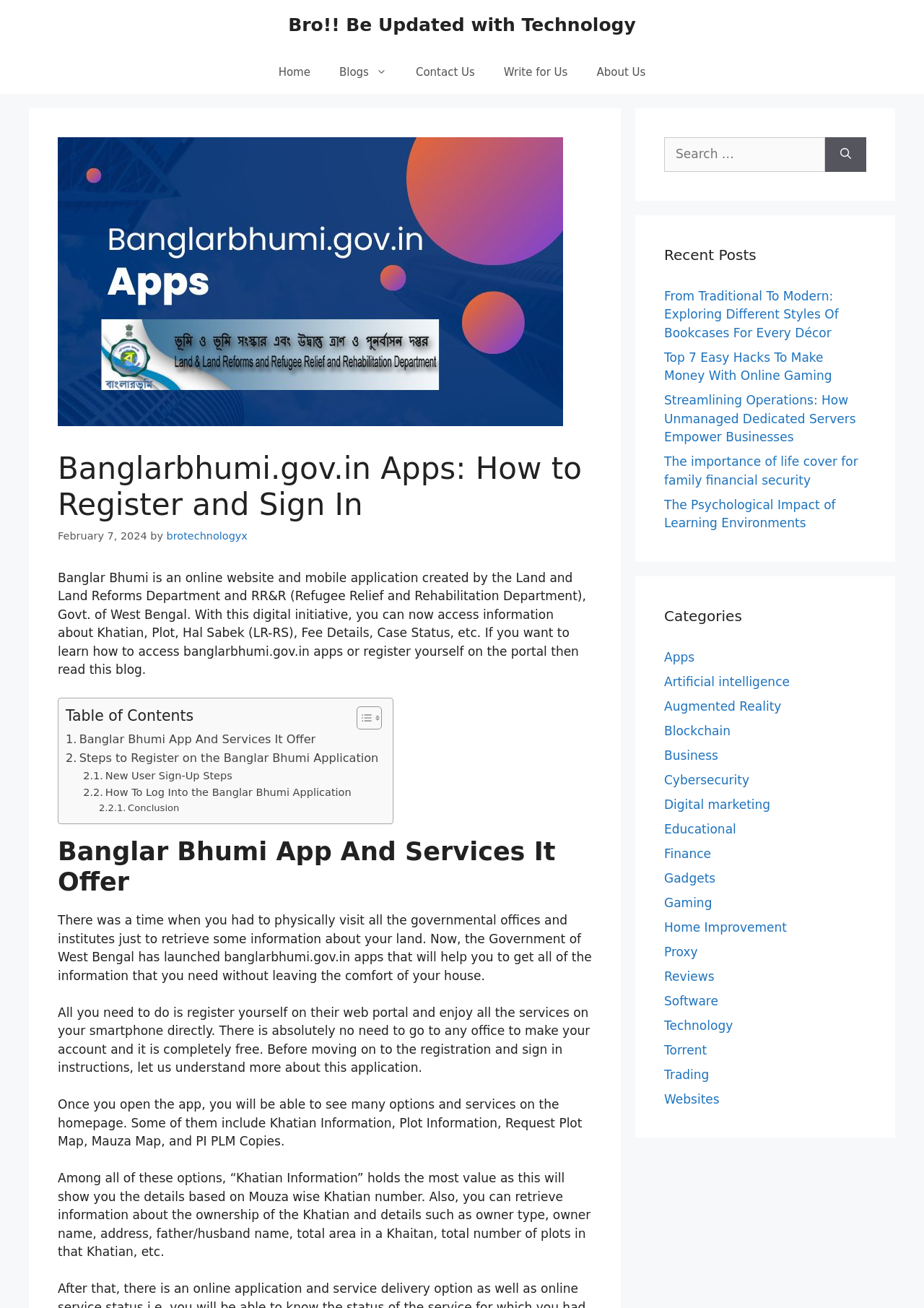What is the name of the application?
Please give a well-detailed answer to the question.

The name of the application can be found in the heading 'Banglarbhumi.gov.in Apps: How to Register and Sign In' and also in the image description 'Banglarbhumi.gov.in Apps'.